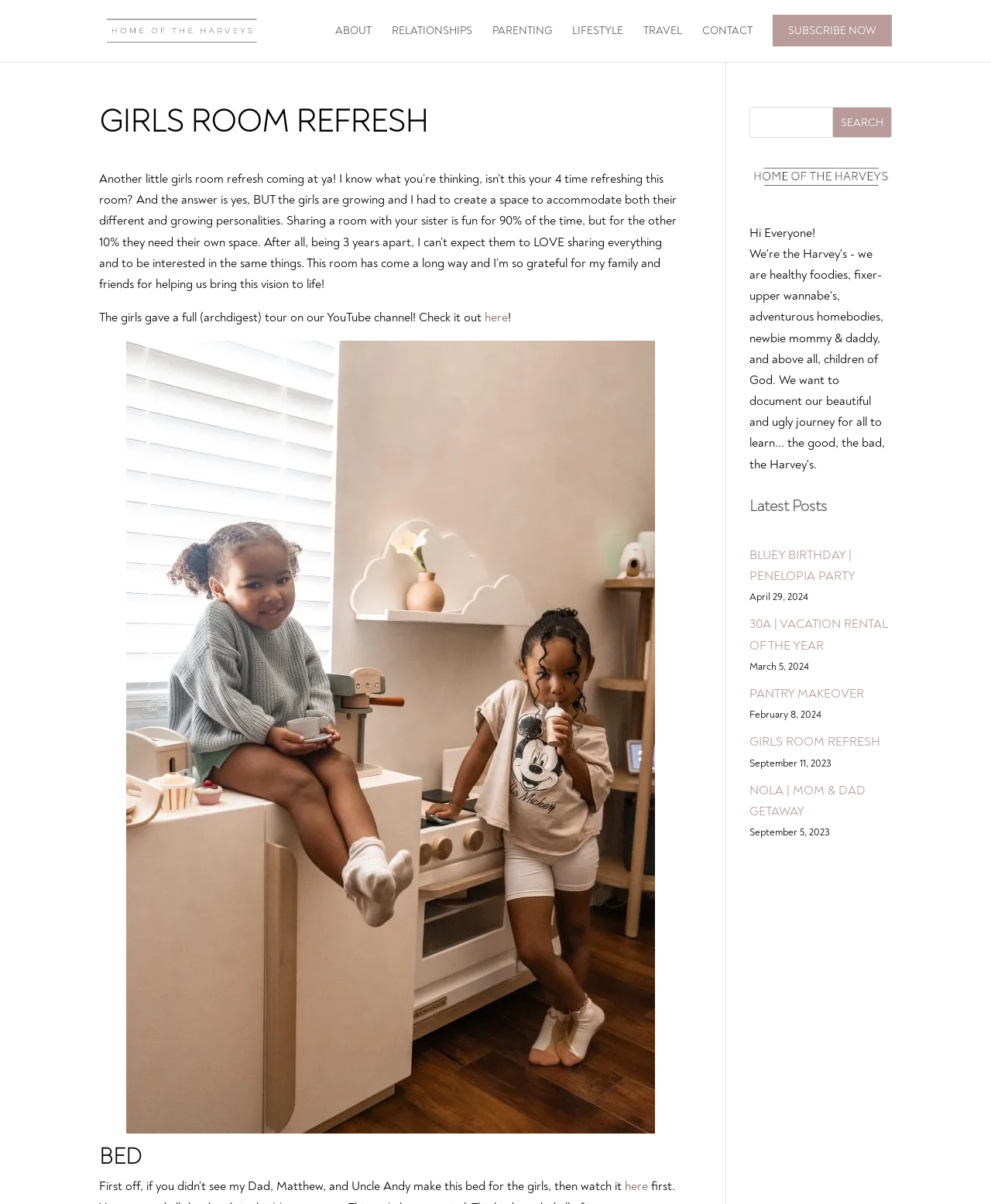Provide a single word or phrase answer to the question: 
What is the first link on the top navigation bar?

HomeOfTheHarveys.com